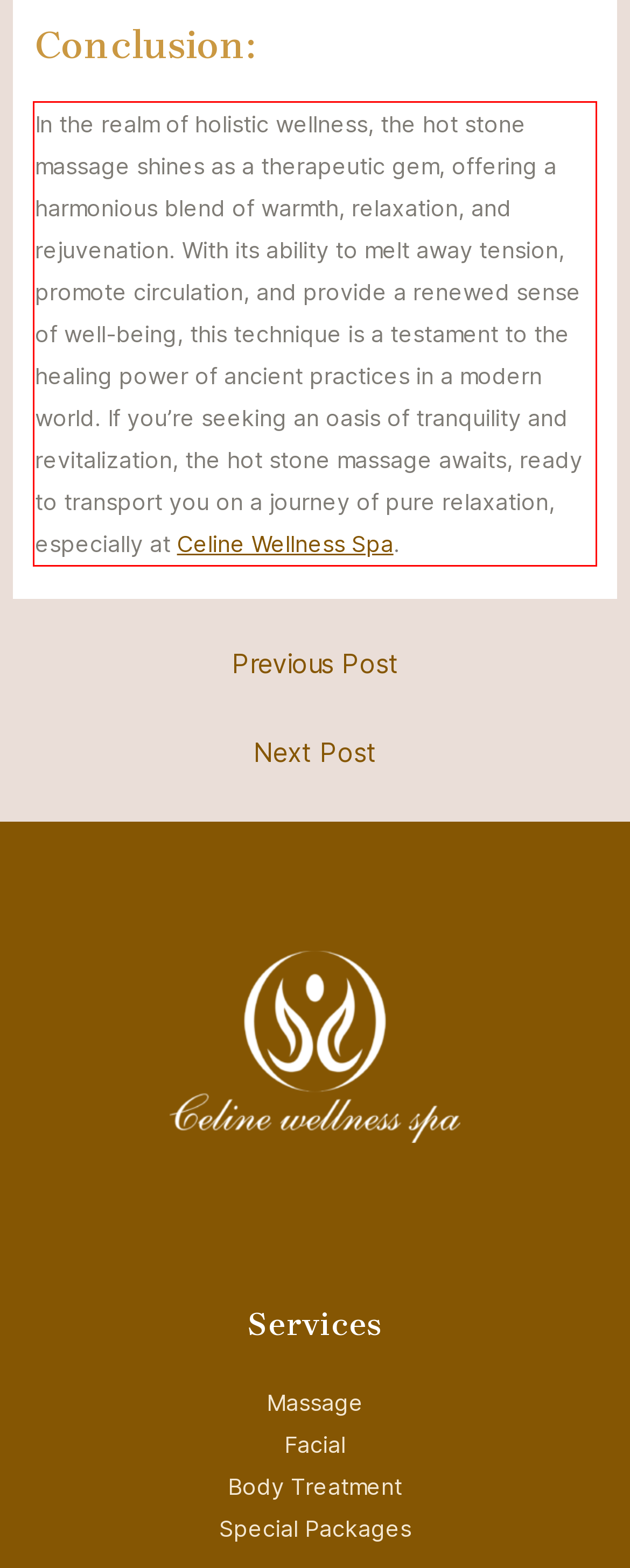Using the provided screenshot of a webpage, recognize the text inside the red rectangle bounding box by performing OCR.

In the realm of holistic wellness, the hot stone massage shines as a therapeutic gem, offering a harmonious blend of warmth, relaxation, and rejuvenation. With its ability to melt away tension, promote circulation, and provide a renewed sense of well-being, this technique is a testament to the healing power of ancient practices in a modern world. If you’re seeking an oasis of tranquility and revitalization, the hot stone massage awaits, ready to transport you on a journey of pure relaxation, especially at Celine Wellness Spa.